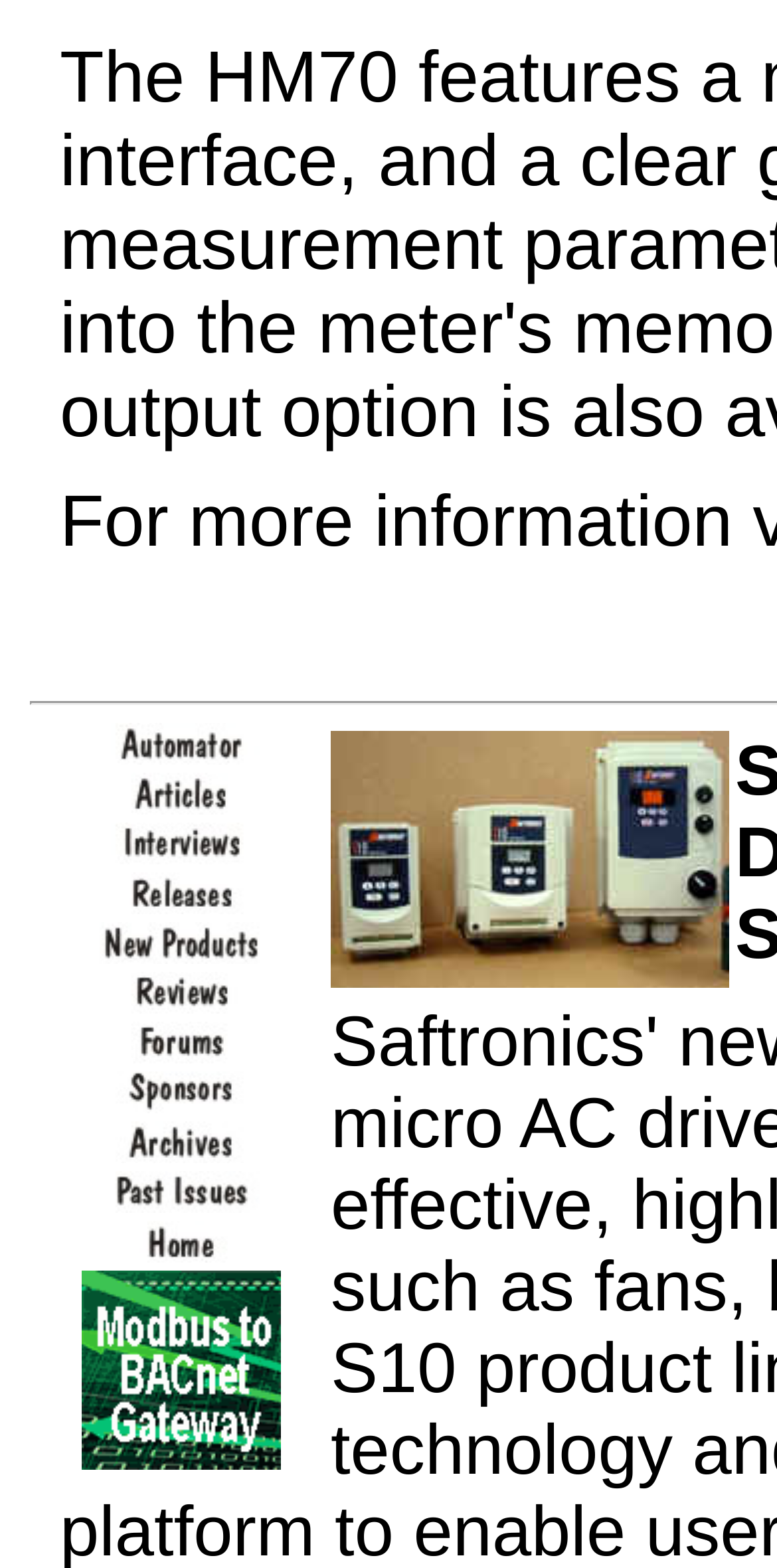Please locate the bounding box coordinates of the element's region that needs to be clicked to follow the instruction: "Learn about Control Solutions, Inc". The bounding box coordinates should be provided as four float numbers between 0 and 1, i.e., [left, top, right, bottom].

[0.104, 0.921, 0.36, 0.943]